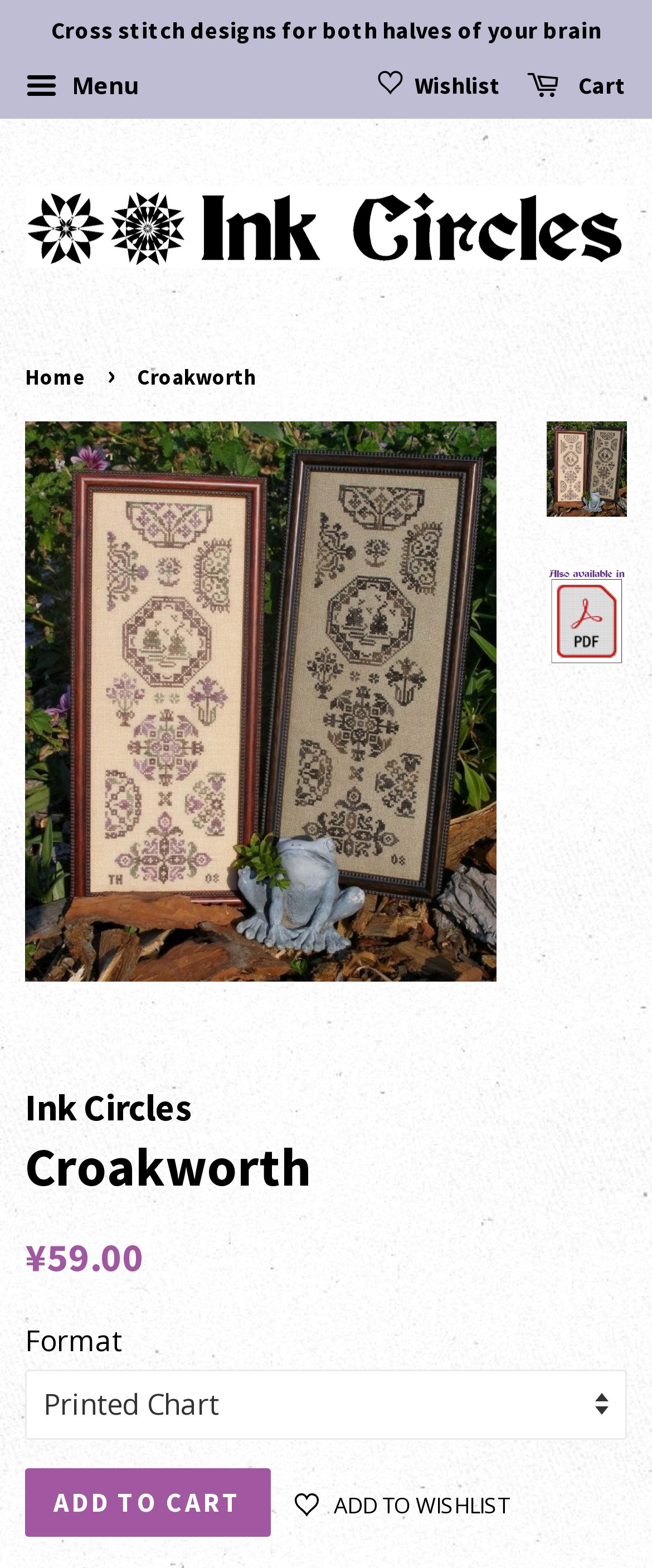Locate the bounding box coordinates of the segment that needs to be clicked to meet this instruction: "Click the 'Menu' button".

[0.038, 0.038, 0.213, 0.074]